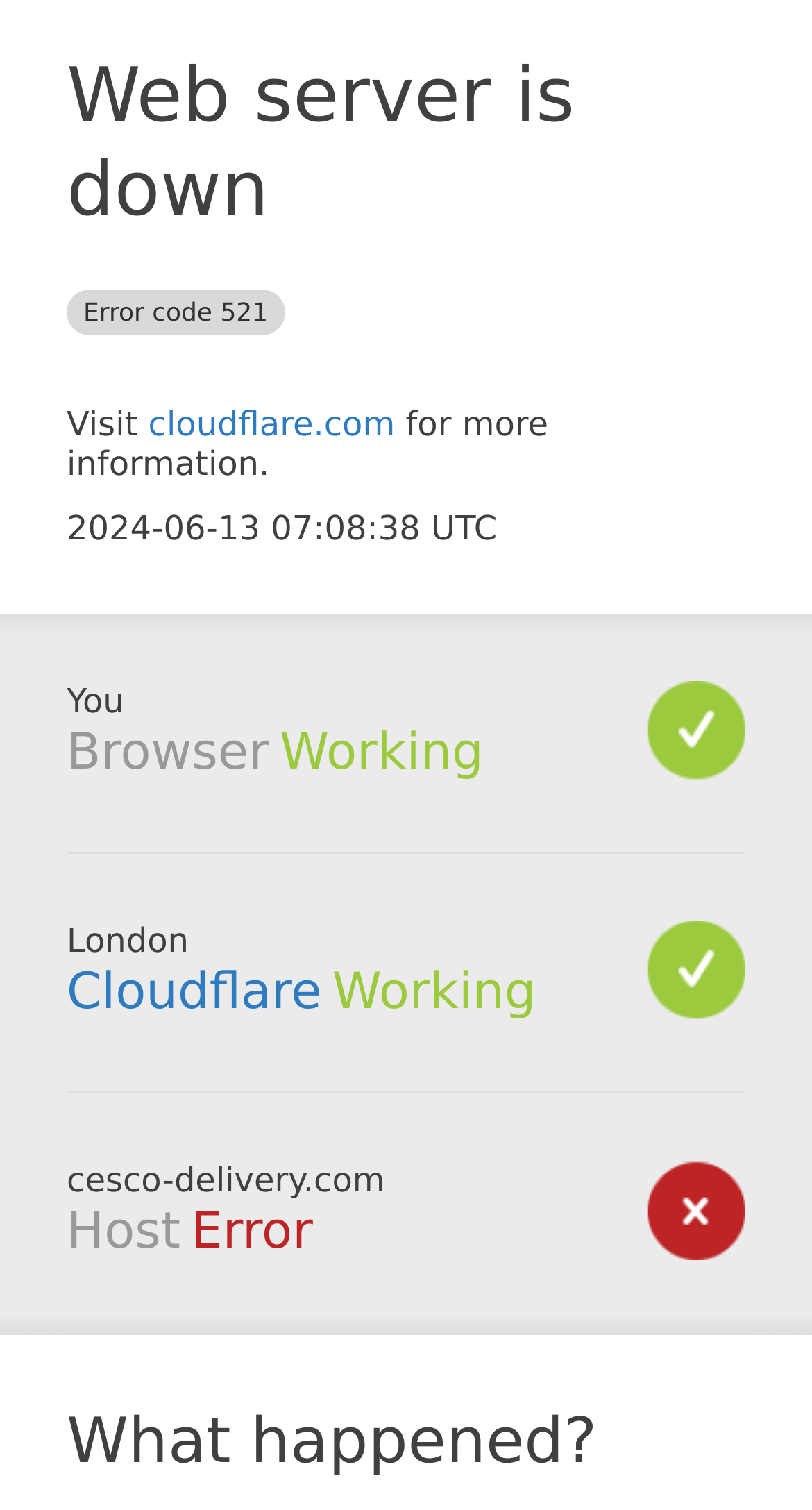What is the current status of the browser?
Please look at the screenshot and answer in one word or a short phrase.

Working